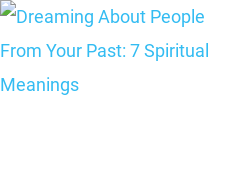Illustrate the scene in the image with a detailed description.

The image is associated with the article titled "Dreaming About People From Your Past: 7 Spiritual Meanings." This engaging piece explores the significance behind dreams of familiar faces from previous experiences, offering insights and interpretations related to personal growth and emotional clarity. Accompanying the title, visually appealing typography enhances the reader's interest, inviting them to delve into the spiritual meanings behind these dreams. This exploration is particularly relevant for those seeking to understand the connections and lessons from their past, providing a deeper perspective on the influence of previous relationships and memories in their current life.